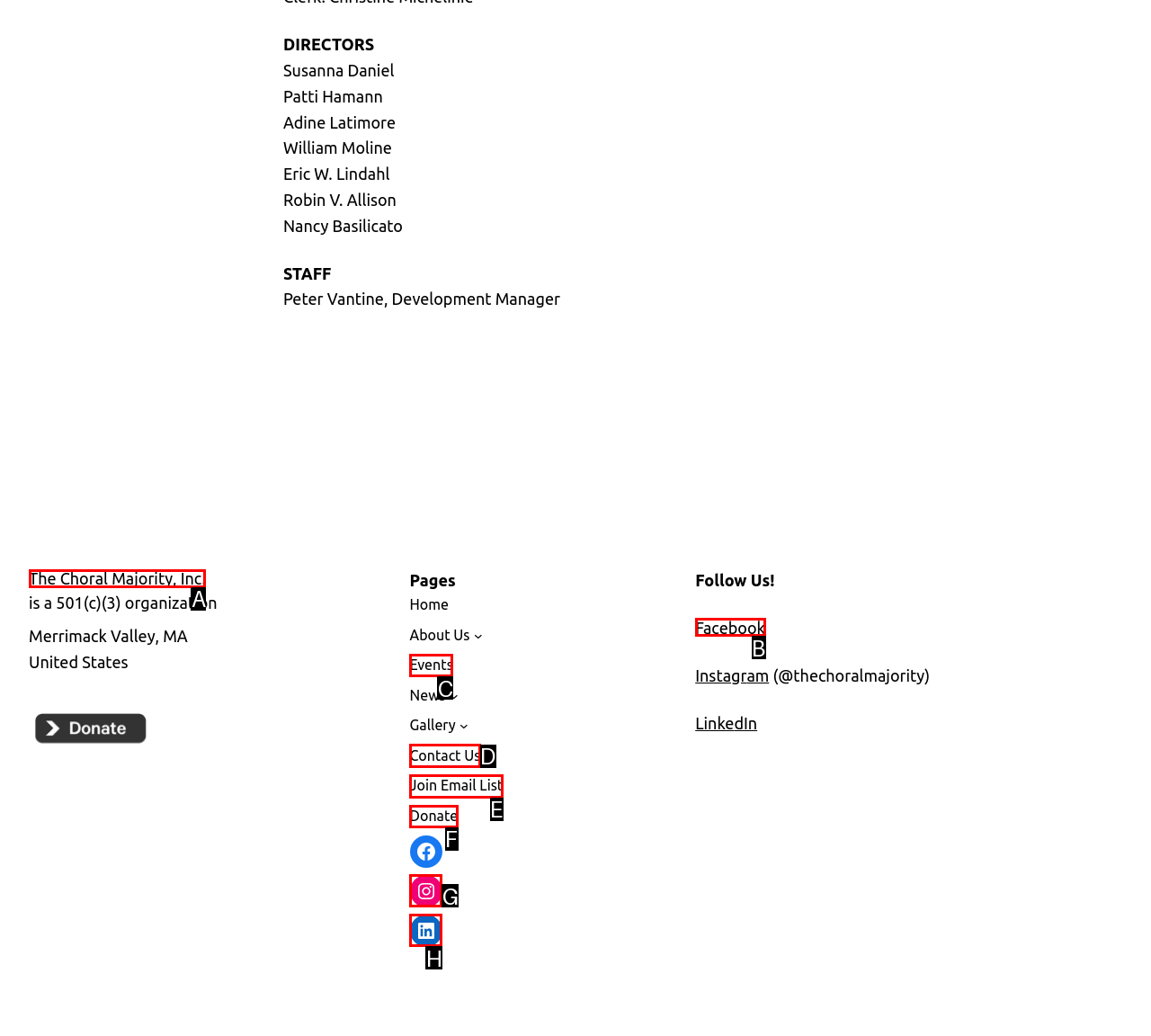Identify the HTML element to click to execute this task: Donate to The Choral Majority Respond with the letter corresponding to the proper option.

F